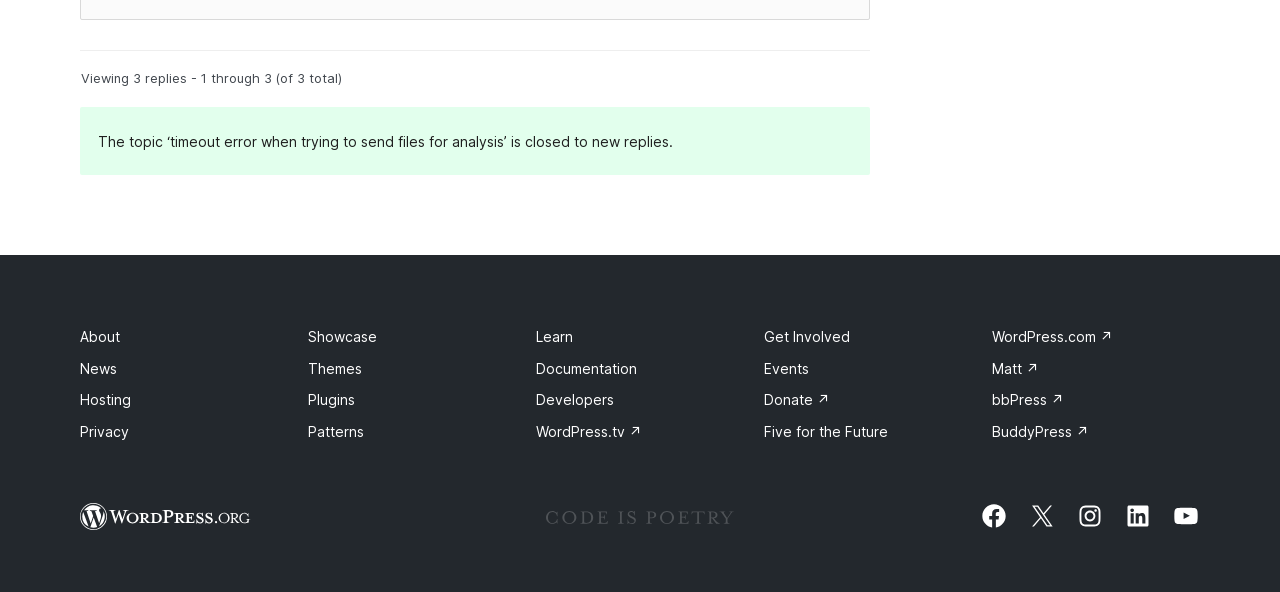Utilize the details in the image to thoroughly answer the following question: How many social media platforms are linked from this page?

I counted the links to social media platforms, including Facebook, X (formerly Twitter), Instagram, LinkedIn, and YouTube, which totals 5 platforms.